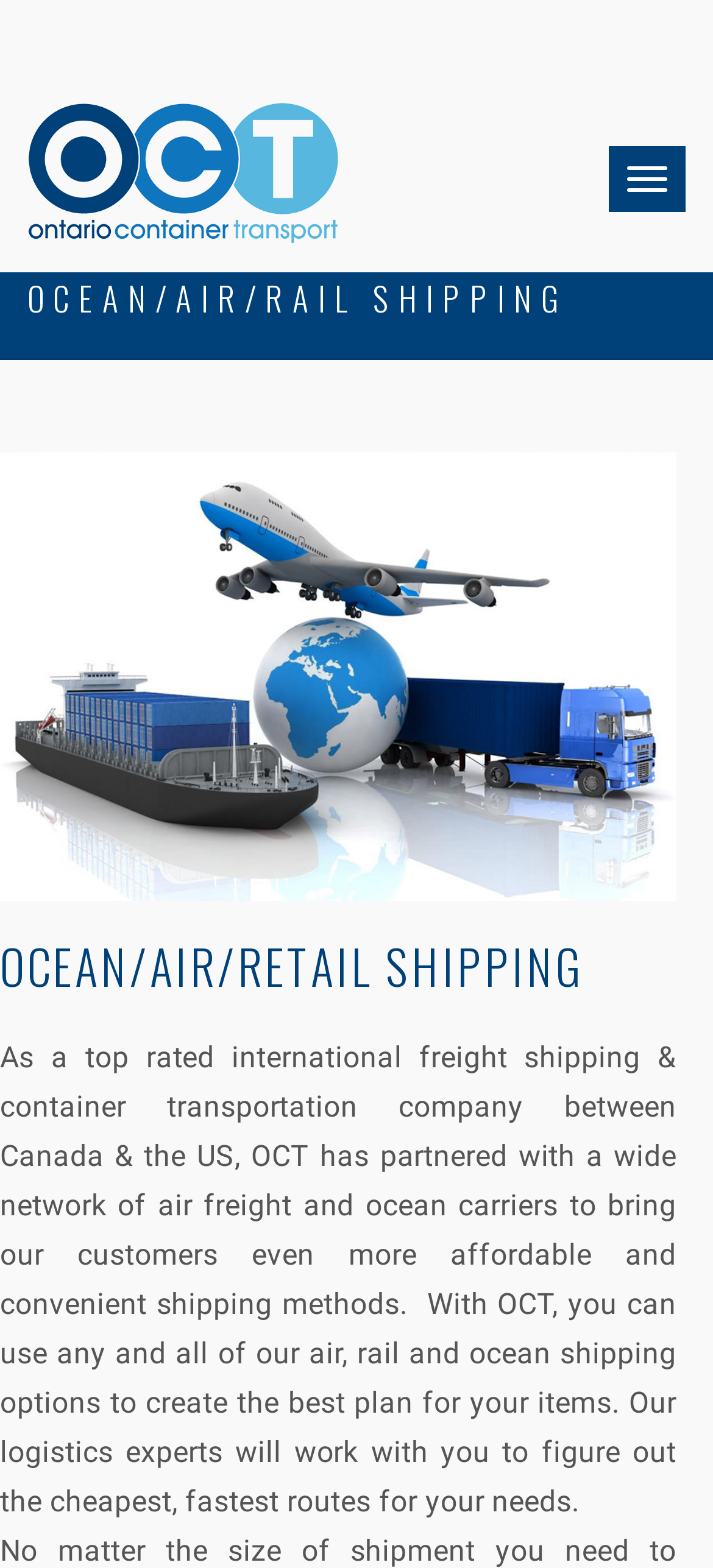Find the bounding box of the web element that fits this description: "alt="OCT Freight Shipping"".

[0.038, 0.065, 0.474, 0.155]